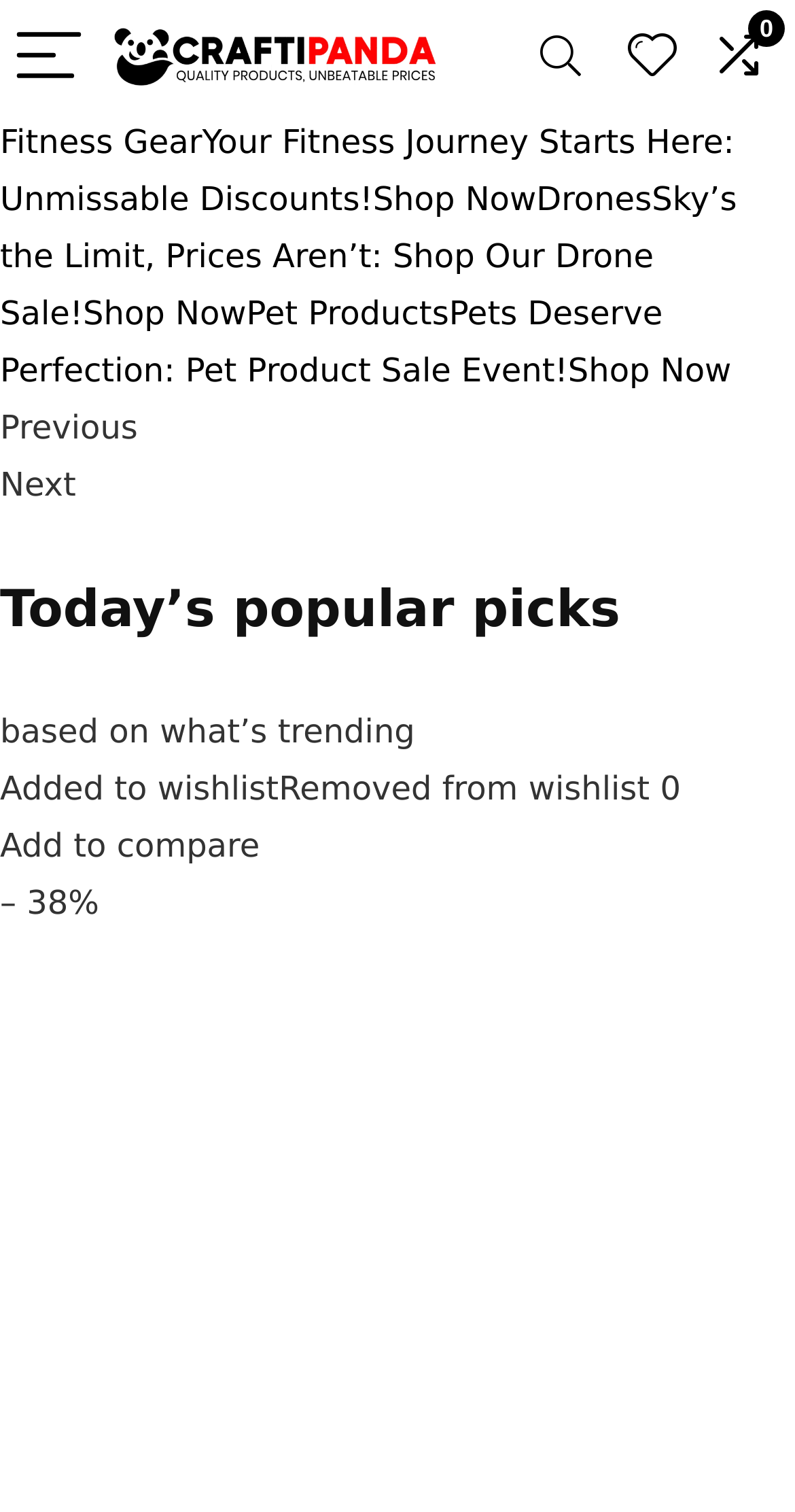Using the given element description, provide the bounding box coordinates (top-left x, top-left y, bottom-right x, bottom-right y) for the corresponding UI element in the screenshot: Brazil

None